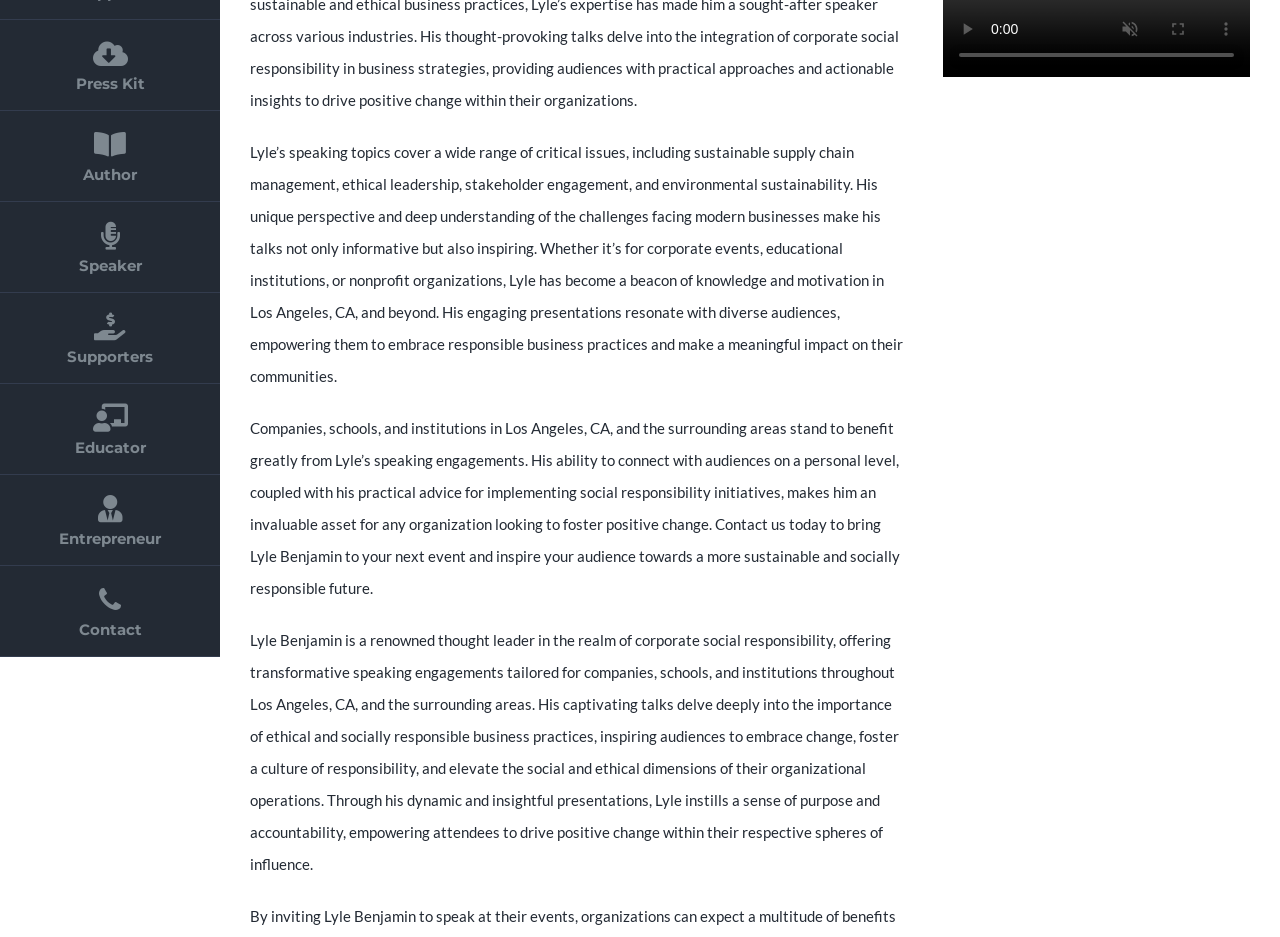Extract the bounding box of the UI element described as: "Go to Top".

[0.904, 0.646, 0.941, 0.683]